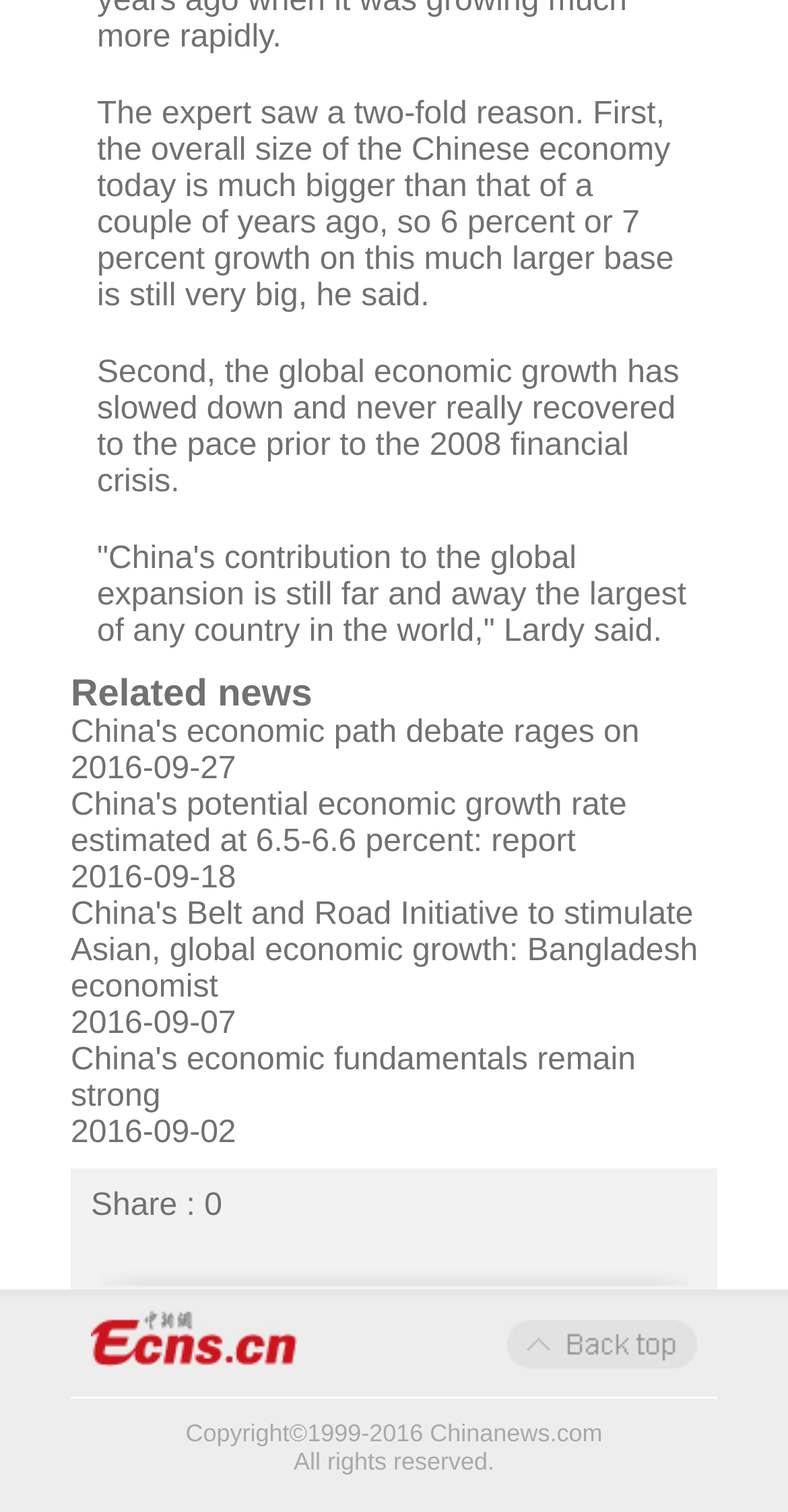What is the date of the first related news?
Using the image, give a concise answer in the form of a single word or short phrase.

2016-09-27